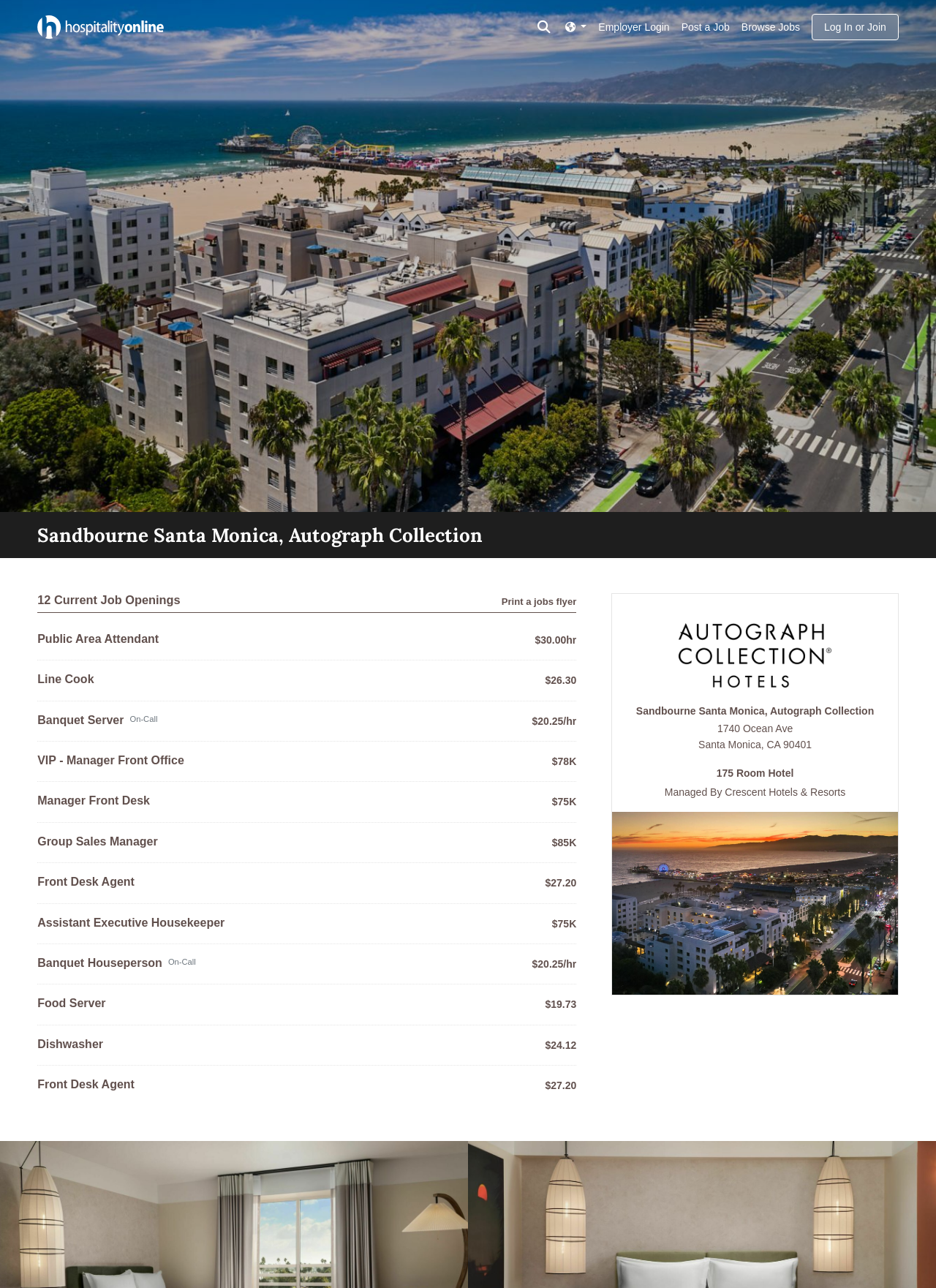Locate the bounding box coordinates for the element described below: "Toggle search". The coordinates must be four float values between 0 and 1, formatted as [left, top, right, bottom].

[0.571, 0.005, 0.591, 0.037]